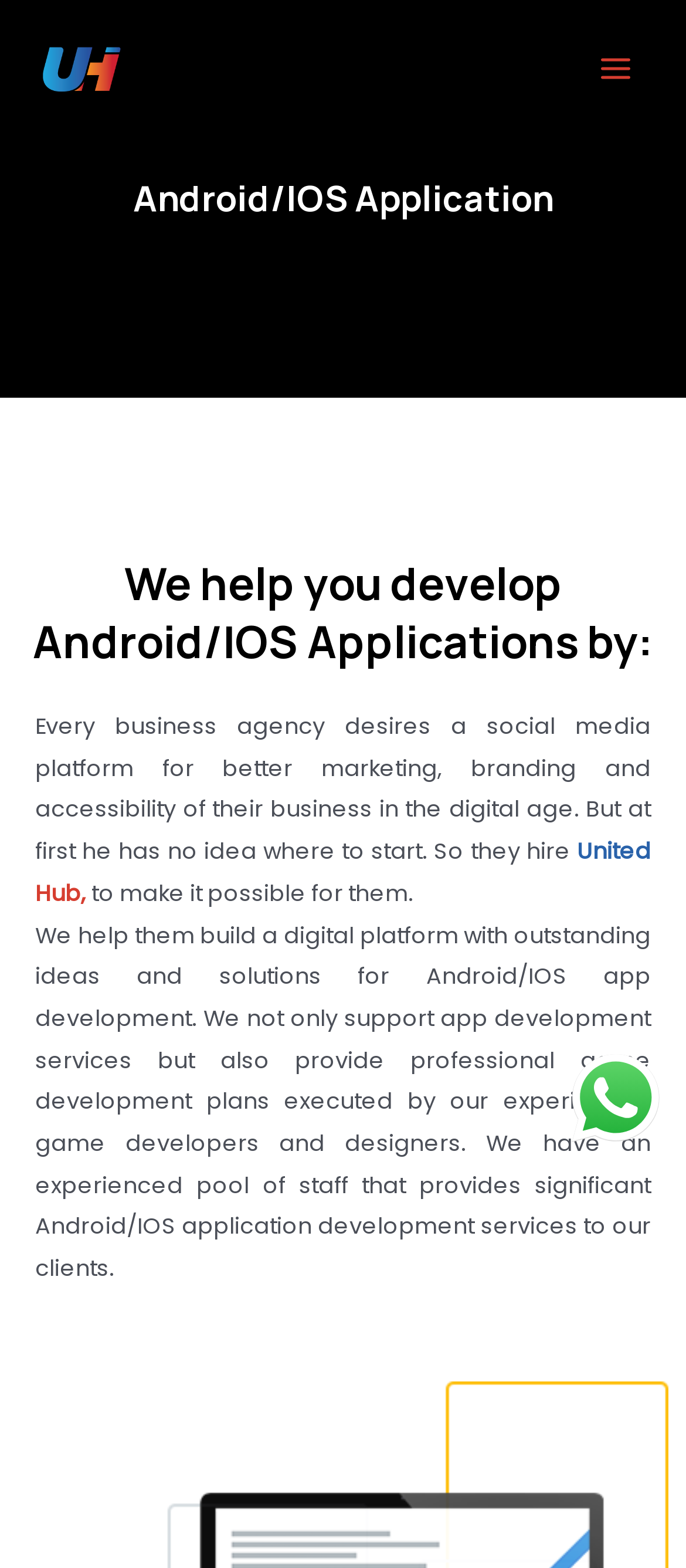Carefully observe the image and respond to the question with a detailed answer:
What kind of staff does the company have?

The company has an experienced pool of staff, including game developers and designers, as mentioned in the StaticText element that says 'We have an experienced pool of staff that provides significant Android/IOS application development services to our clients.'